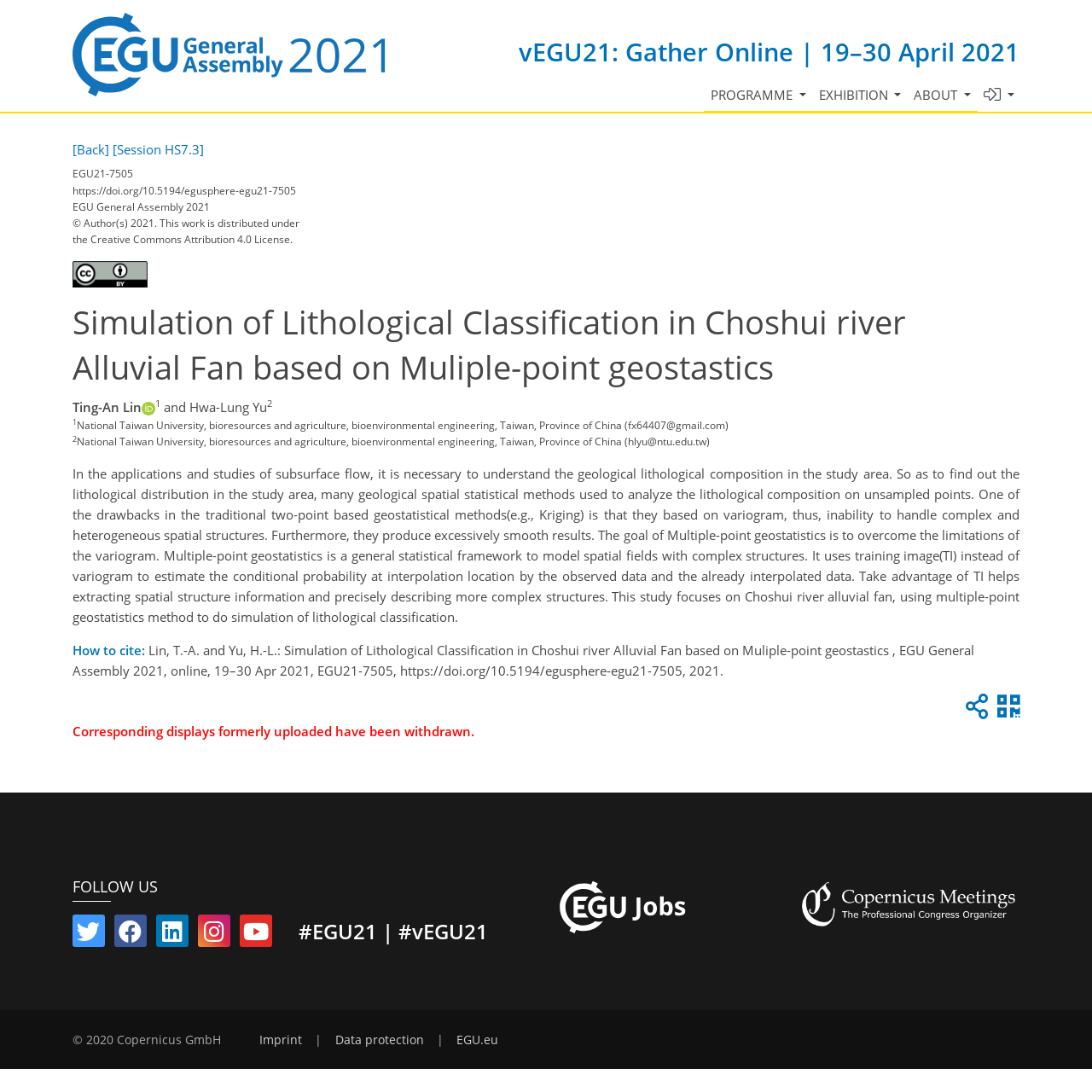Find the bounding box coordinates of the element you need to click on to perform this action: 'Click the EXHIBITION button'. The coordinates should be represented by four float values between 0 and 1, in the format [left, top, right, bottom].

[0.744, 0.071, 0.831, 0.104]